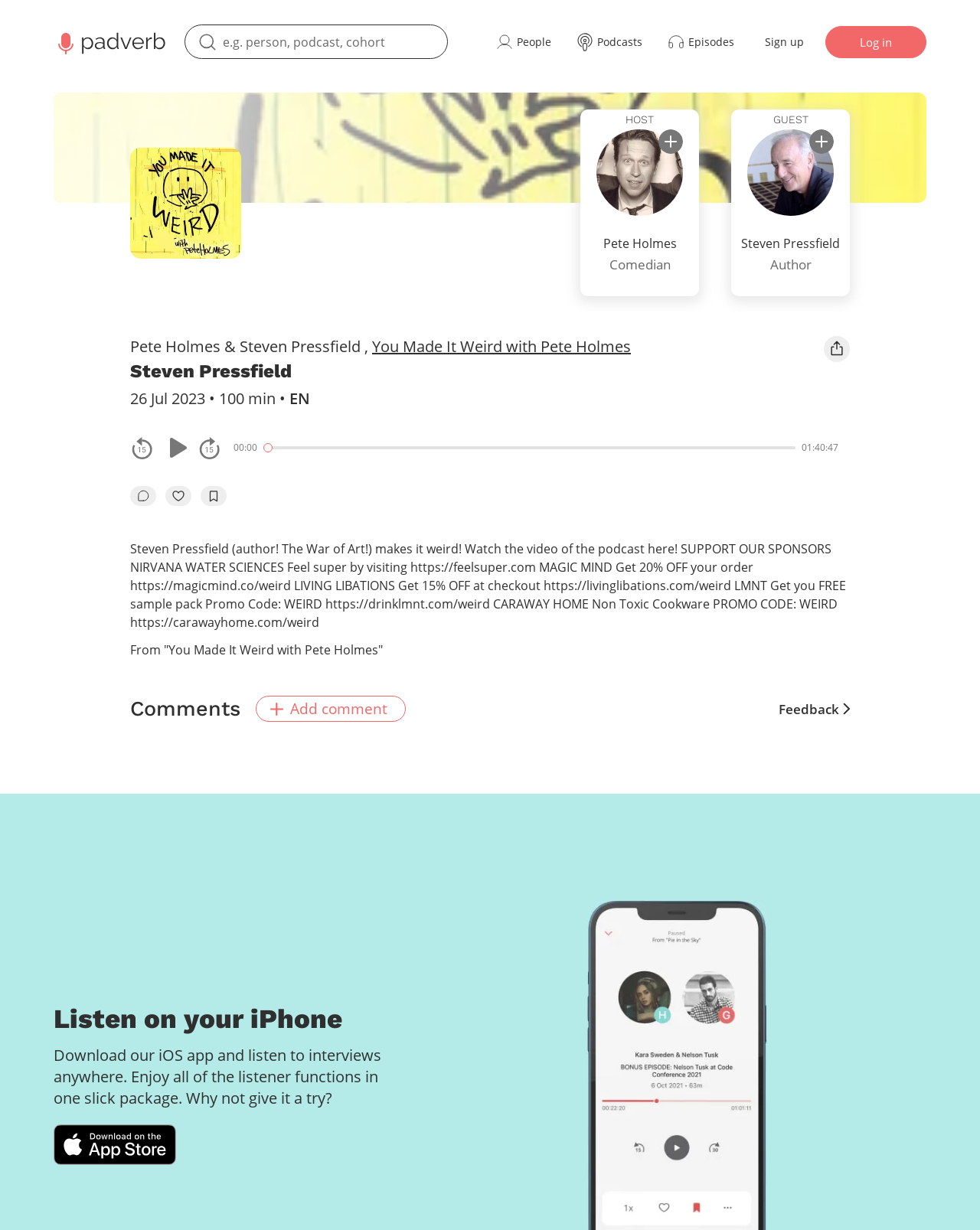How many buttons are there in the audio player?
Could you please answer the question thoroughly and with as much detail as possible?

I found the answer by looking at the buttons in the audio player section, which are 'rewind the track by 15 seconds', 'Play or pause', 'fast-forwards the track 15 seconds', 'like', and 'add to bookmarks'.